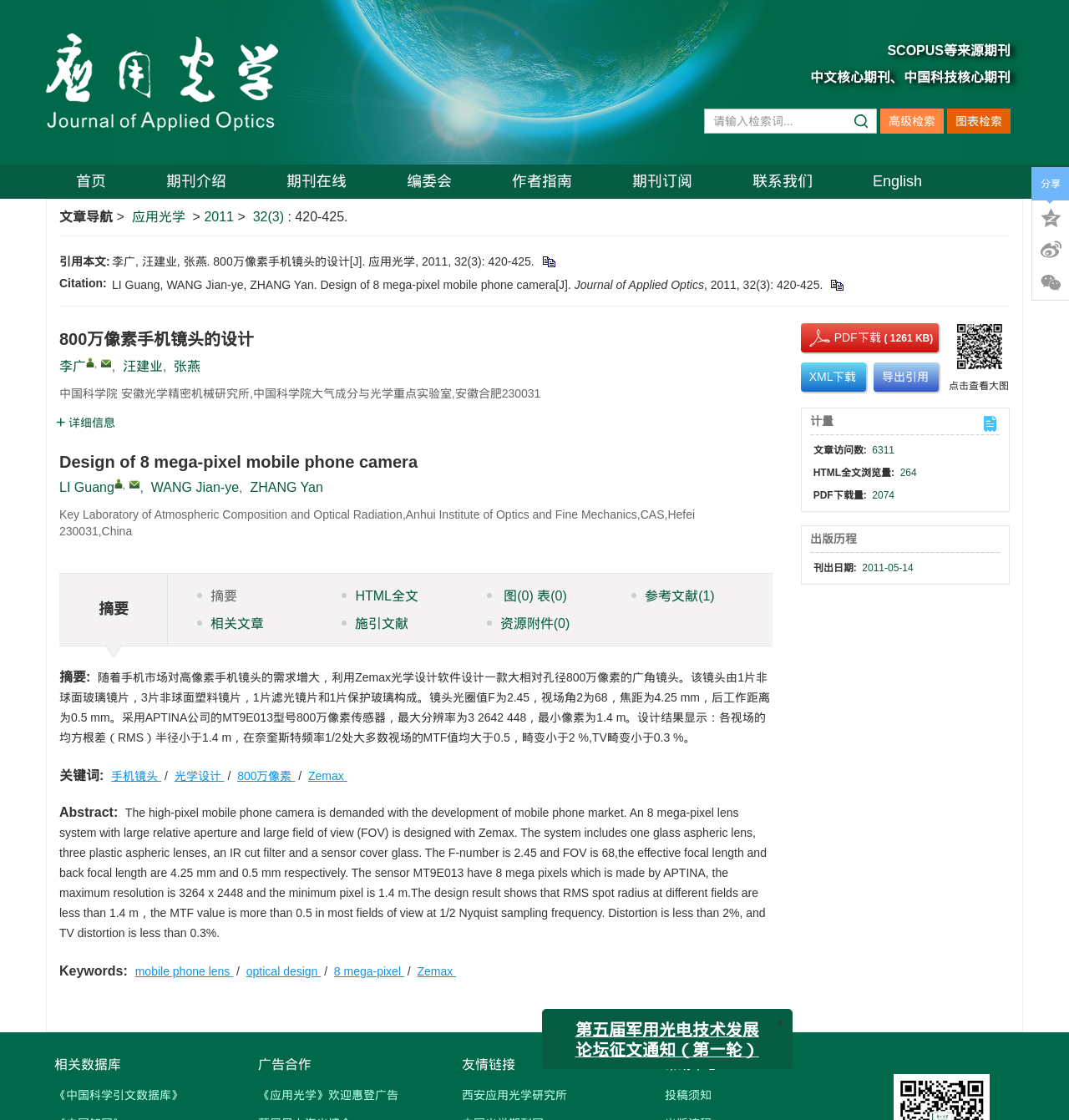Could you locate the bounding box coordinates for the section that should be clicked to accomplish this task: "check article details".

[0.055, 0.227, 0.084, 0.627]